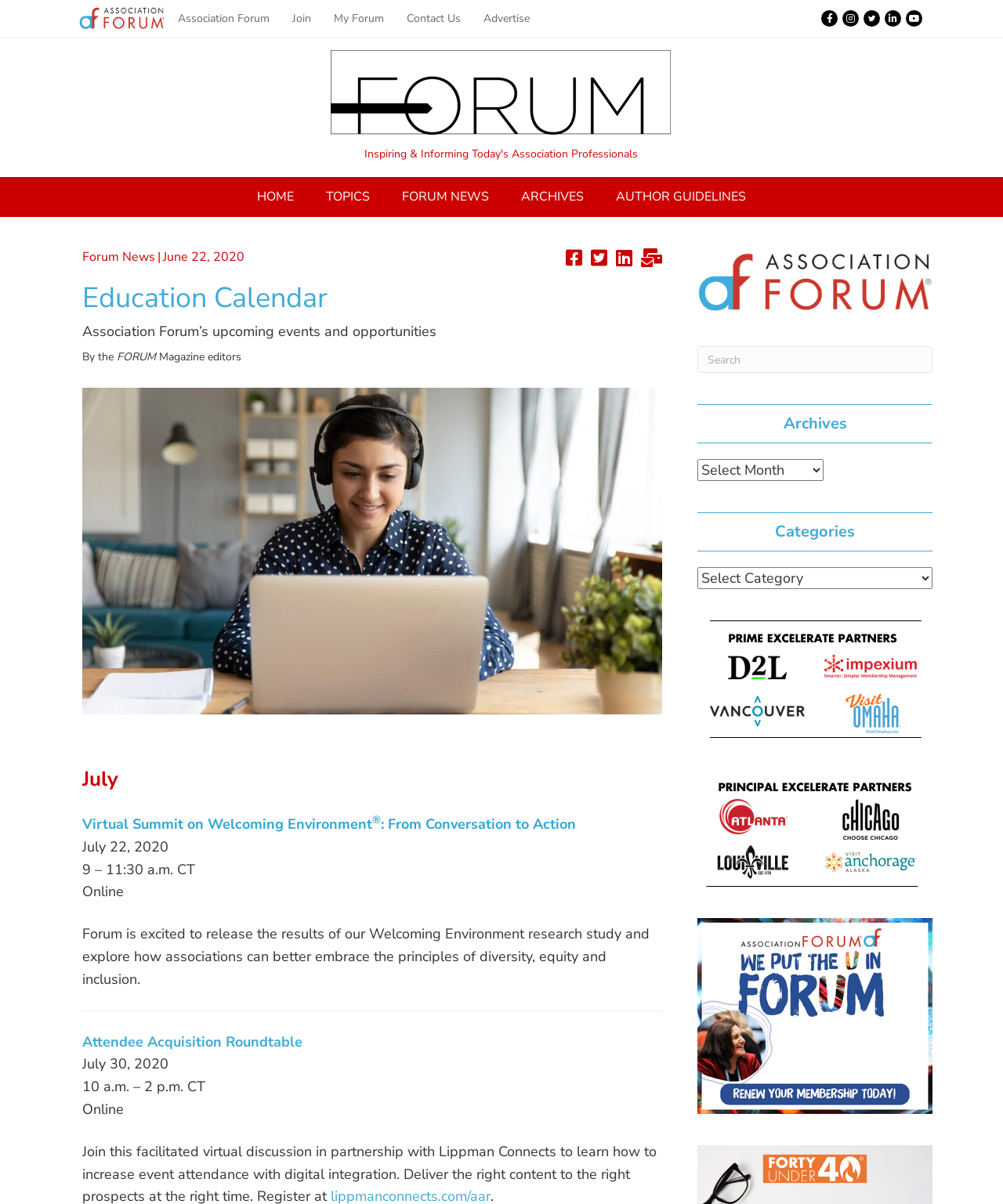Use a single word or phrase to answer the question:
How many navigation menus are there on the webpage?

2